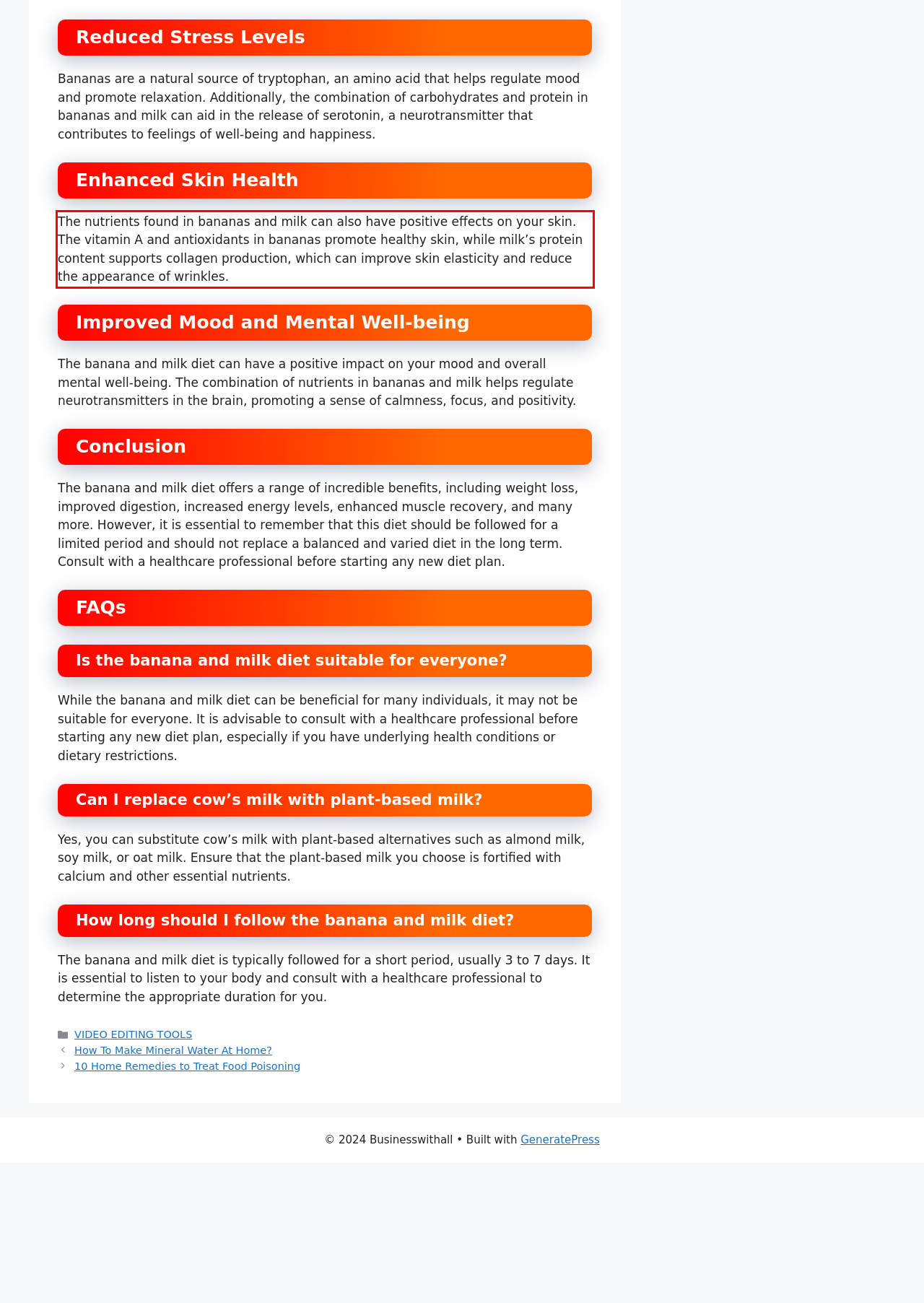Within the provided webpage screenshot, find the red rectangle bounding box and perform OCR to obtain the text content.

The nutrients found in bananas and milk can also have positive effects on your skin. The vitamin A and antioxidants in bananas promote healthy skin, while milk’s protein content supports collagen production, which can improve skin elasticity and reduce the appearance of wrinkles.